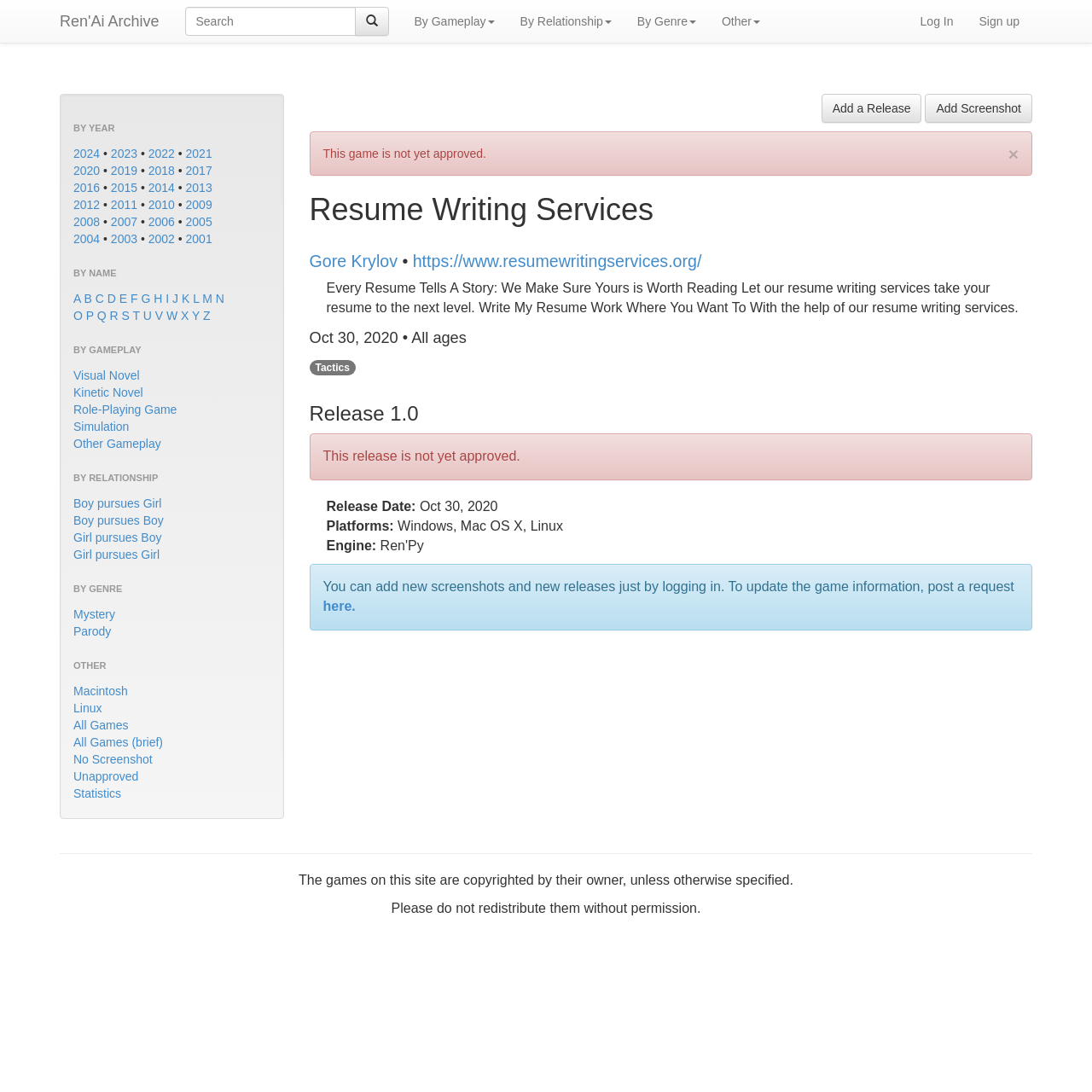Find the bounding box coordinates of the element I should click to carry out the following instruction: "View games by genre".

[0.572, 0.0, 0.649, 0.039]